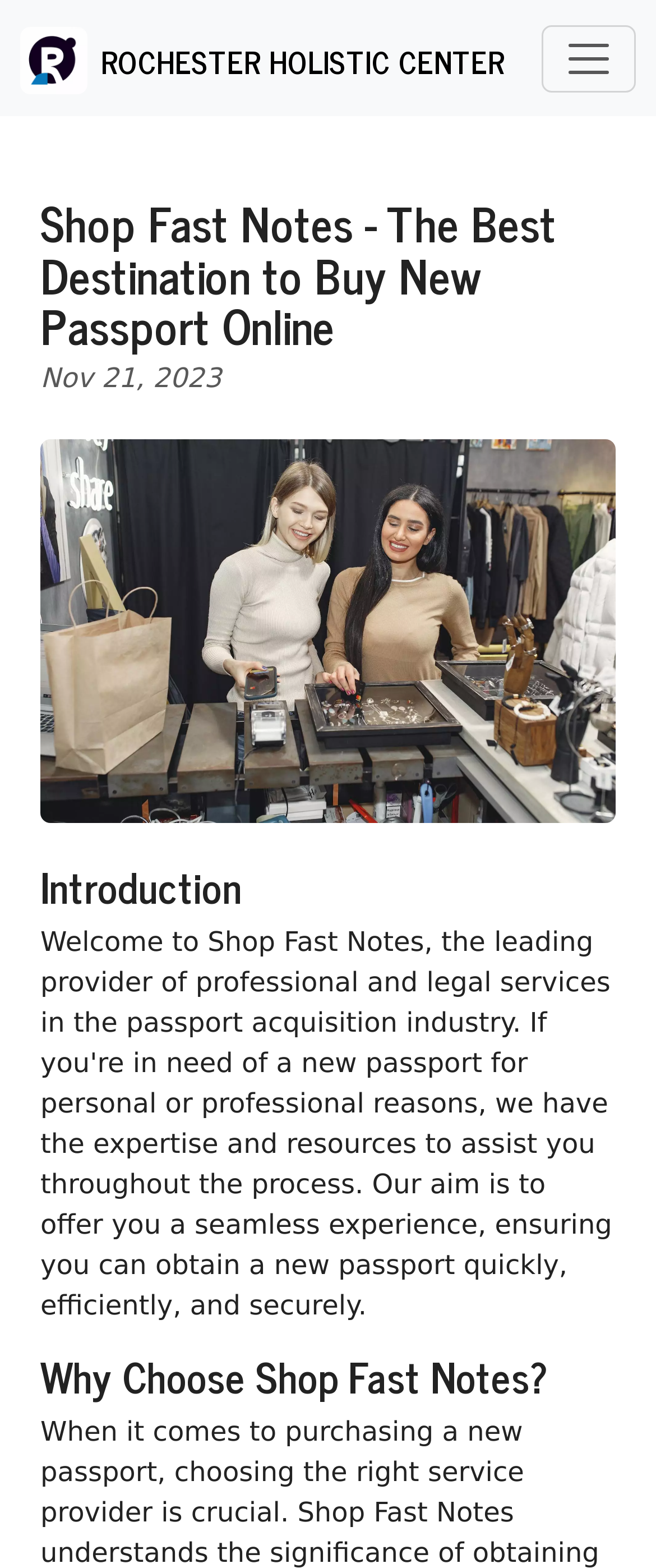From the given element description: "Rochester Holistic Center", find the bounding box for the UI element. Provide the coordinates as four float numbers between 0 and 1, in the order [left, top, right, bottom].

[0.031, 0.009, 0.769, 0.065]